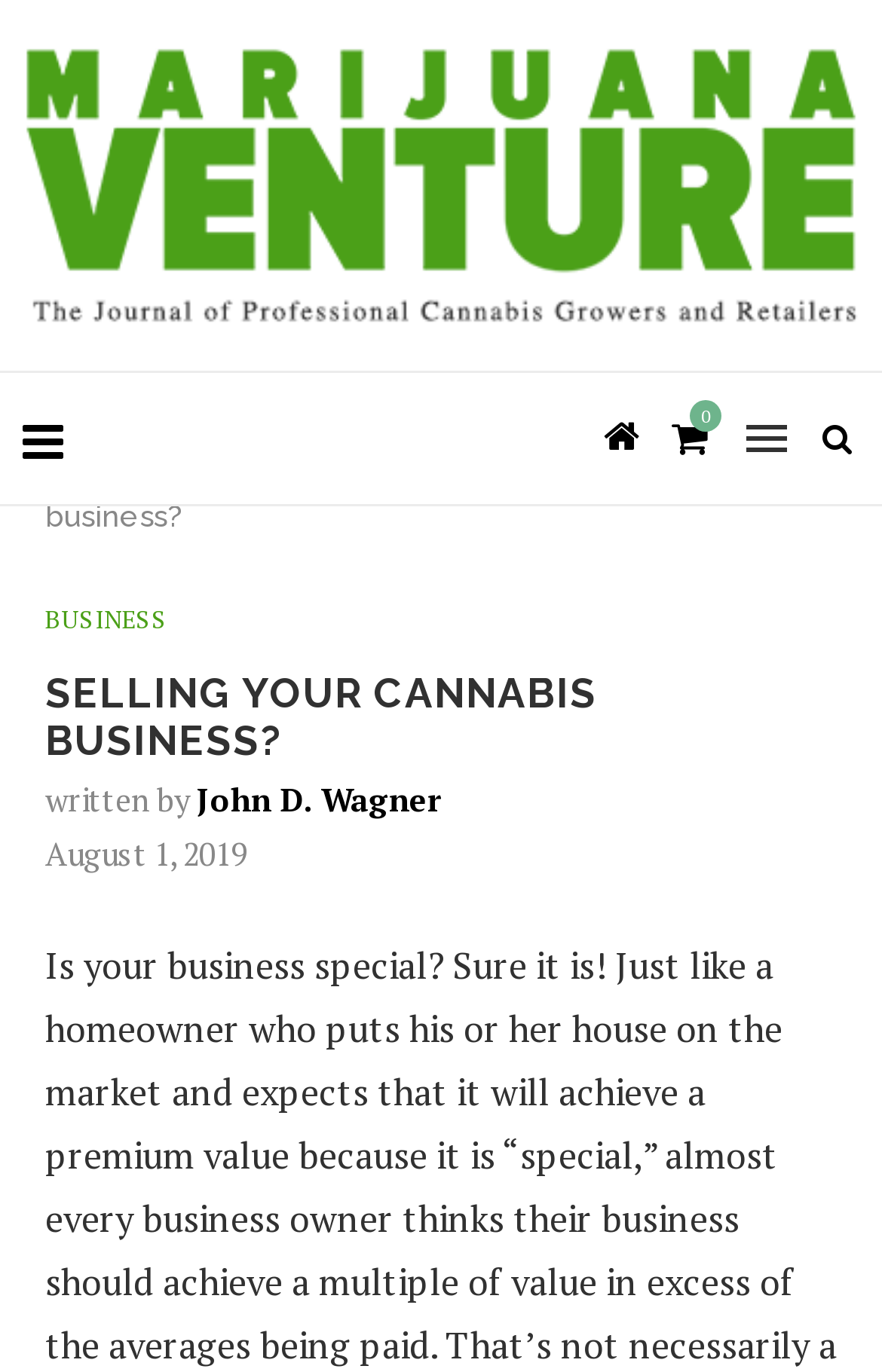When was the article published?
Provide a fully detailed and comprehensive answer to the question.

I found the publication date by looking at the time element below the author's name, which shows 'August 1, 2019'.